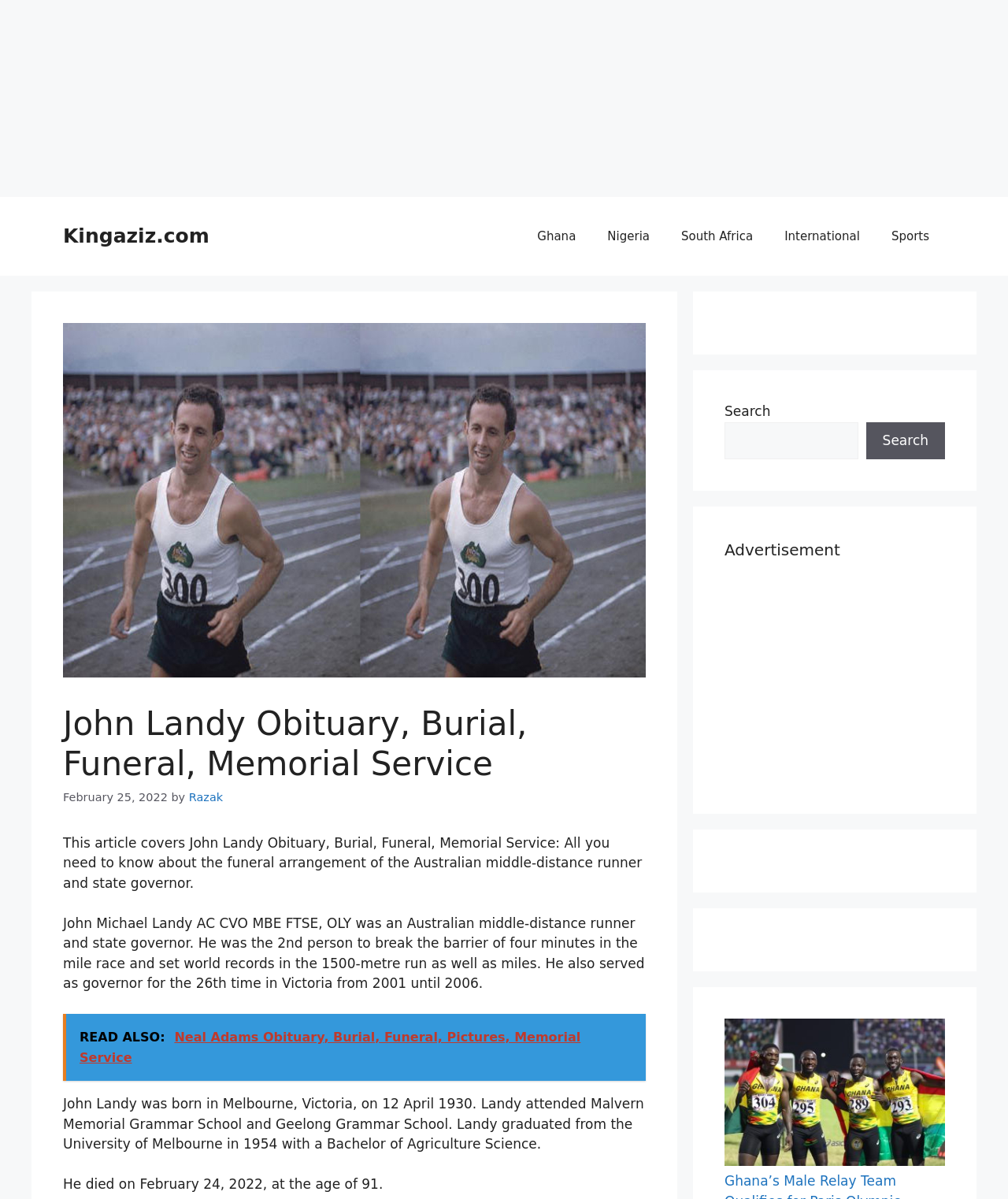Look at the image and write a detailed answer to the question: 
What was John Landy's age when he died?

This answer can be obtained by reading the fourth paragraph of the article, which states 'He died on February 24, 2022, at the age of 91.'